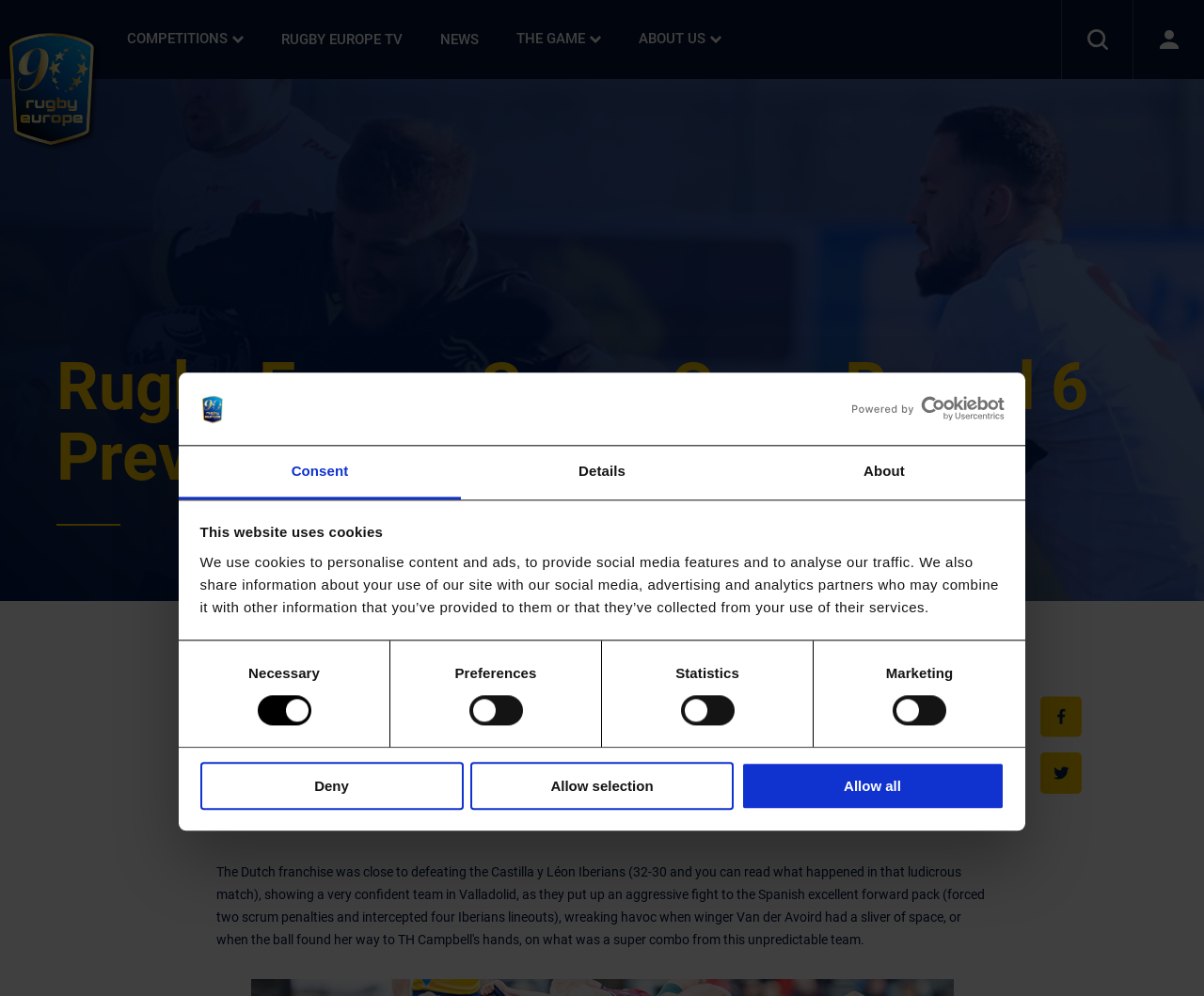Specify the bounding box coordinates of the region I need to click to perform the following instruction: "Click Rugby Europe". The coordinates must be four float numbers in the range of 0 to 1, i.e., [left, top, right, bottom].

[0.0, 0.028, 0.086, 0.16]